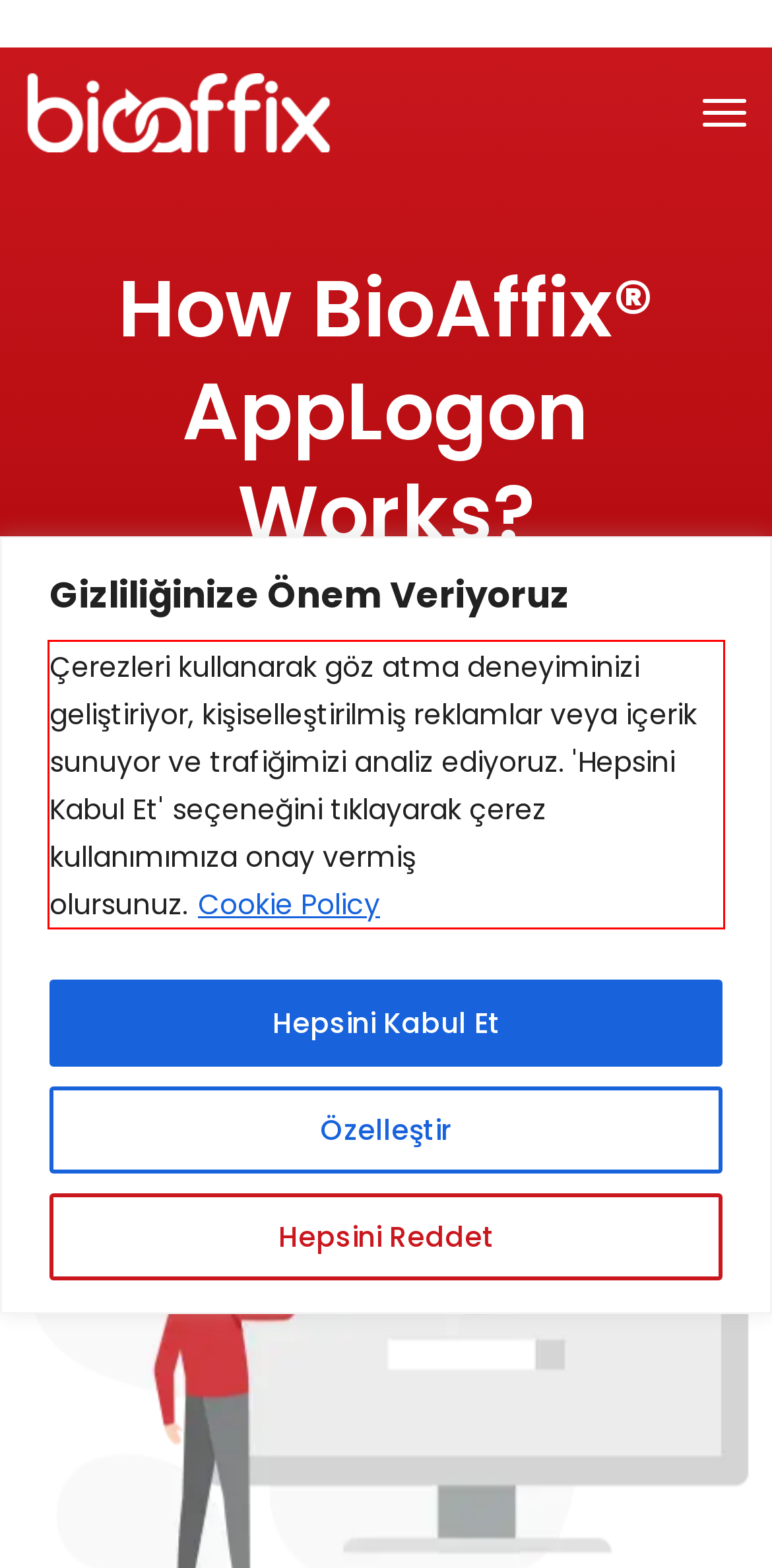By examining the provided screenshot of a webpage, recognize the text within the red bounding box and generate its text content.

Çerezleri kullanarak göz atma deneyiminizi geliştiriyor, kişiselleştirilmiş reklamlar veya içerik sunuyor ve trafiğimizi analiz ediyoruz. 'Hepsini Kabul Et' seçeneğini tıklayarak çerez kullanımımıza onay vermiş olursunuz. Cookie Policy